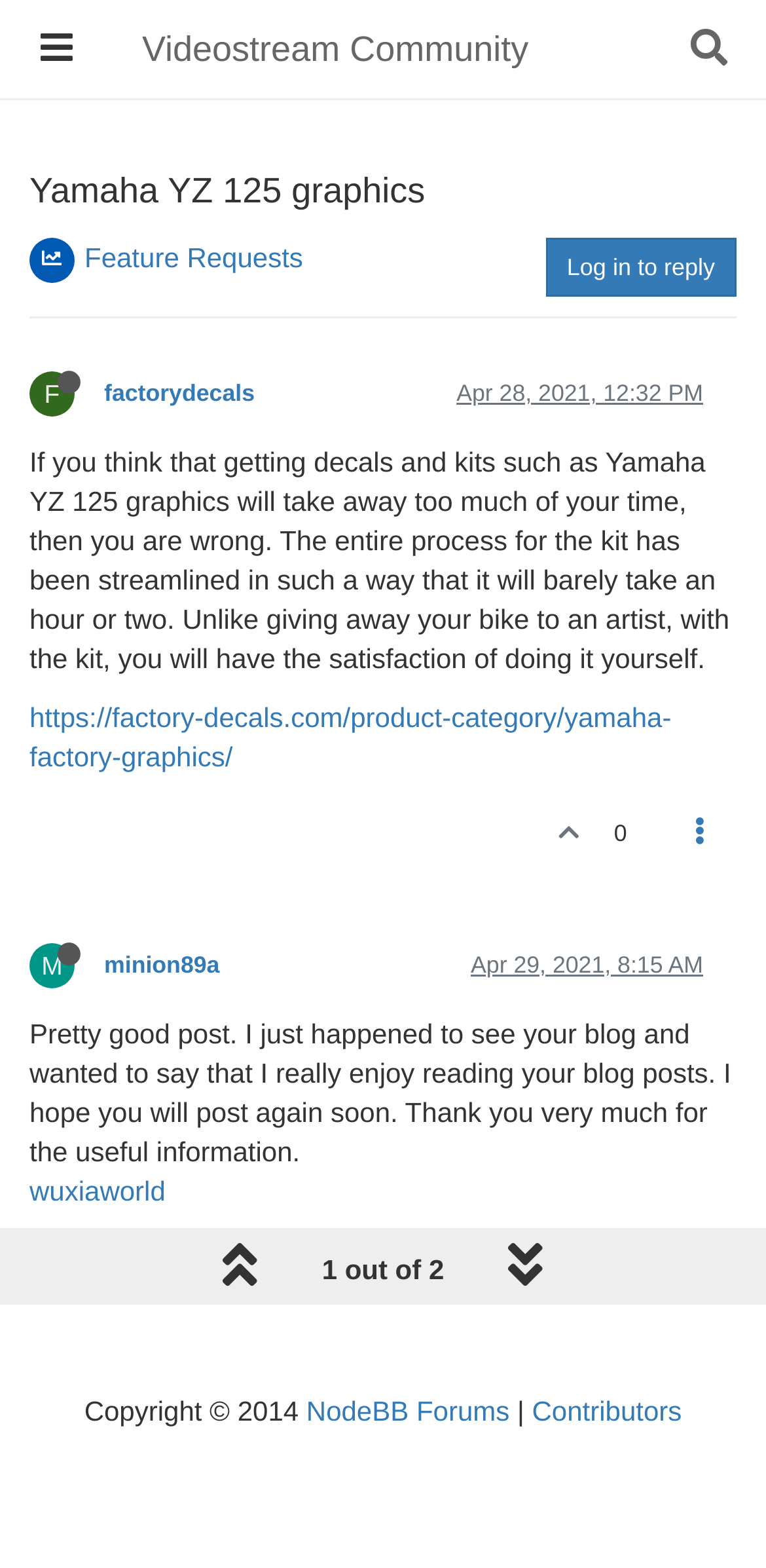Please locate the bounding box coordinates of the element that needs to be clicked to achieve the following instruction: "Check the post from minion89a". The coordinates should be four float numbers between 0 and 1, i.e., [left, top, right, bottom].

[0.136, 0.606, 0.287, 0.624]